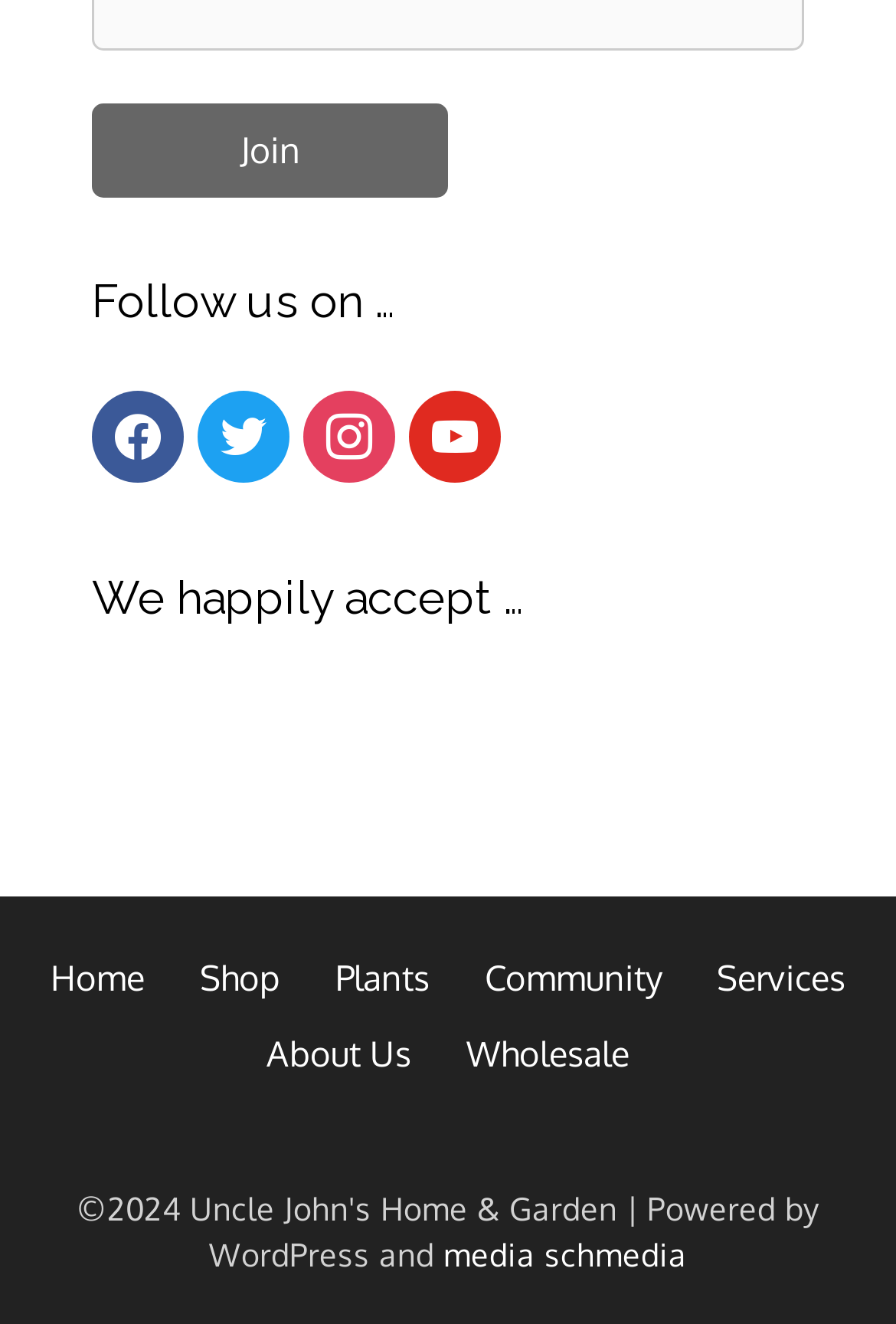How many social media links are there?
Please answer the question as detailed as possible based on the image.

I can see four social media links: 'facebook', 'twitter', 'instagram', and 'youtube', which are all located in the same section of the webpage.